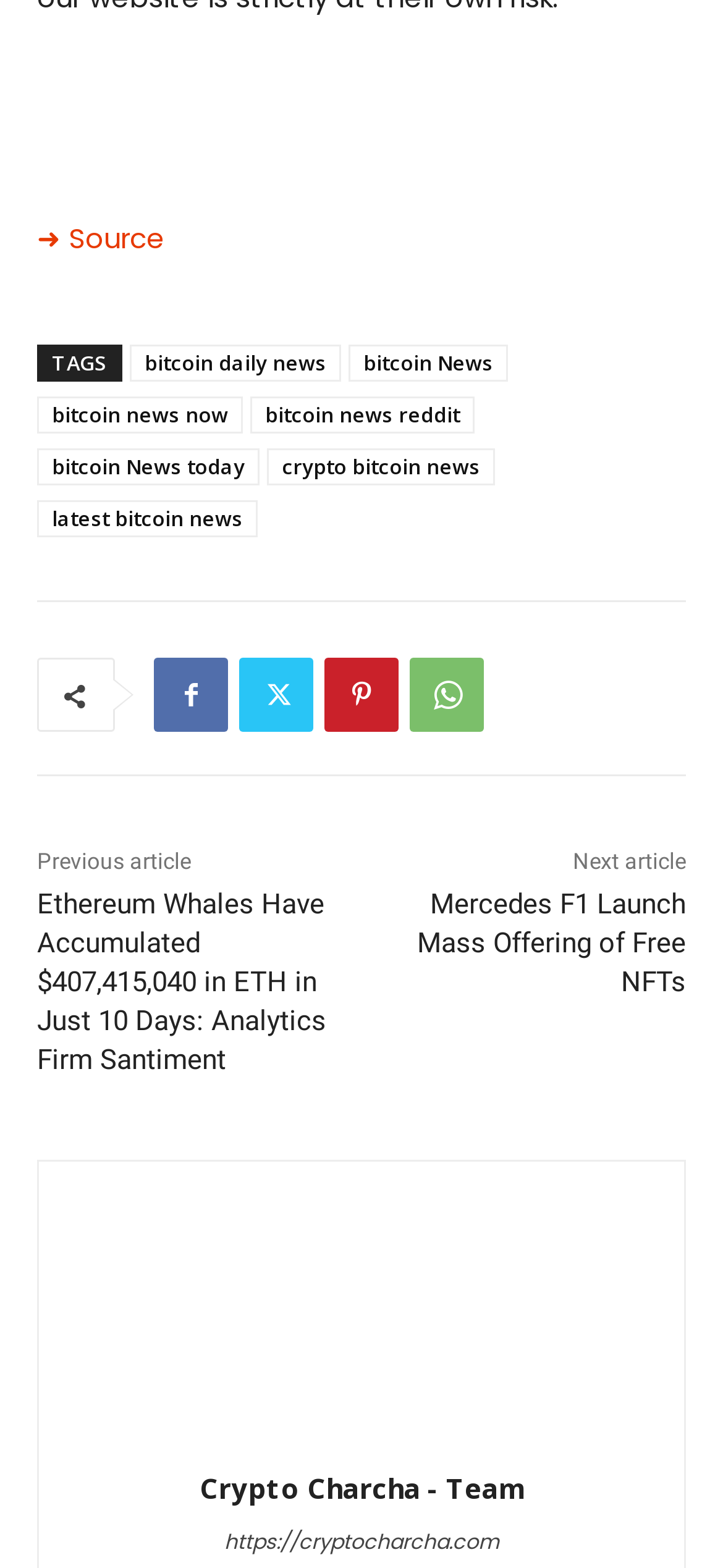What is the text of the 'Previous article' button?
Give a detailed and exhaustive answer to the question.

I looked for a StaticText element with a descriptive text and found the 'Previous article' button with the given text.